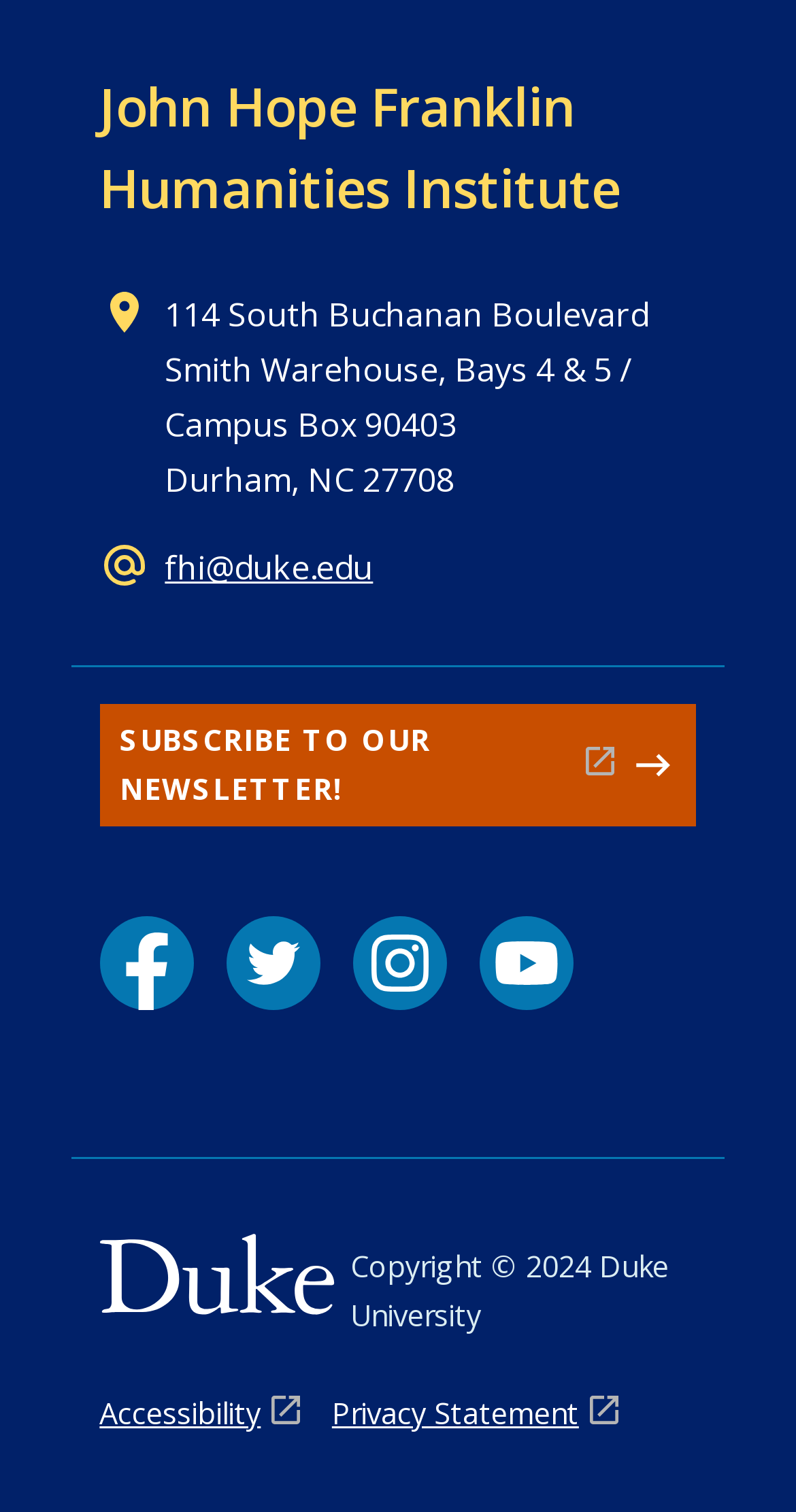Specify the bounding box coordinates of the area to click in order to follow the given instruction: "follow on Facebook."

[0.125, 0.605, 0.243, 0.667]